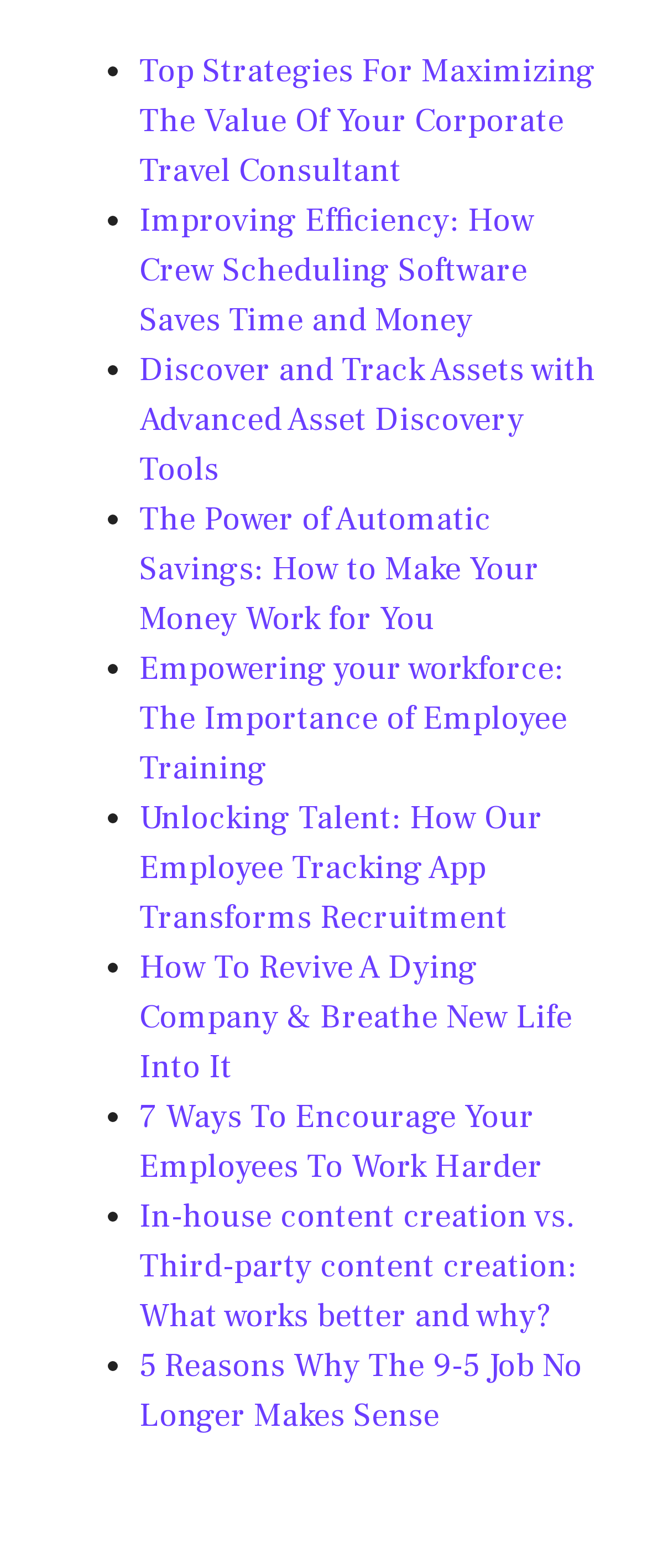How many article links are listed on this webpage?
Give a single word or phrase answer based on the content of the image.

10